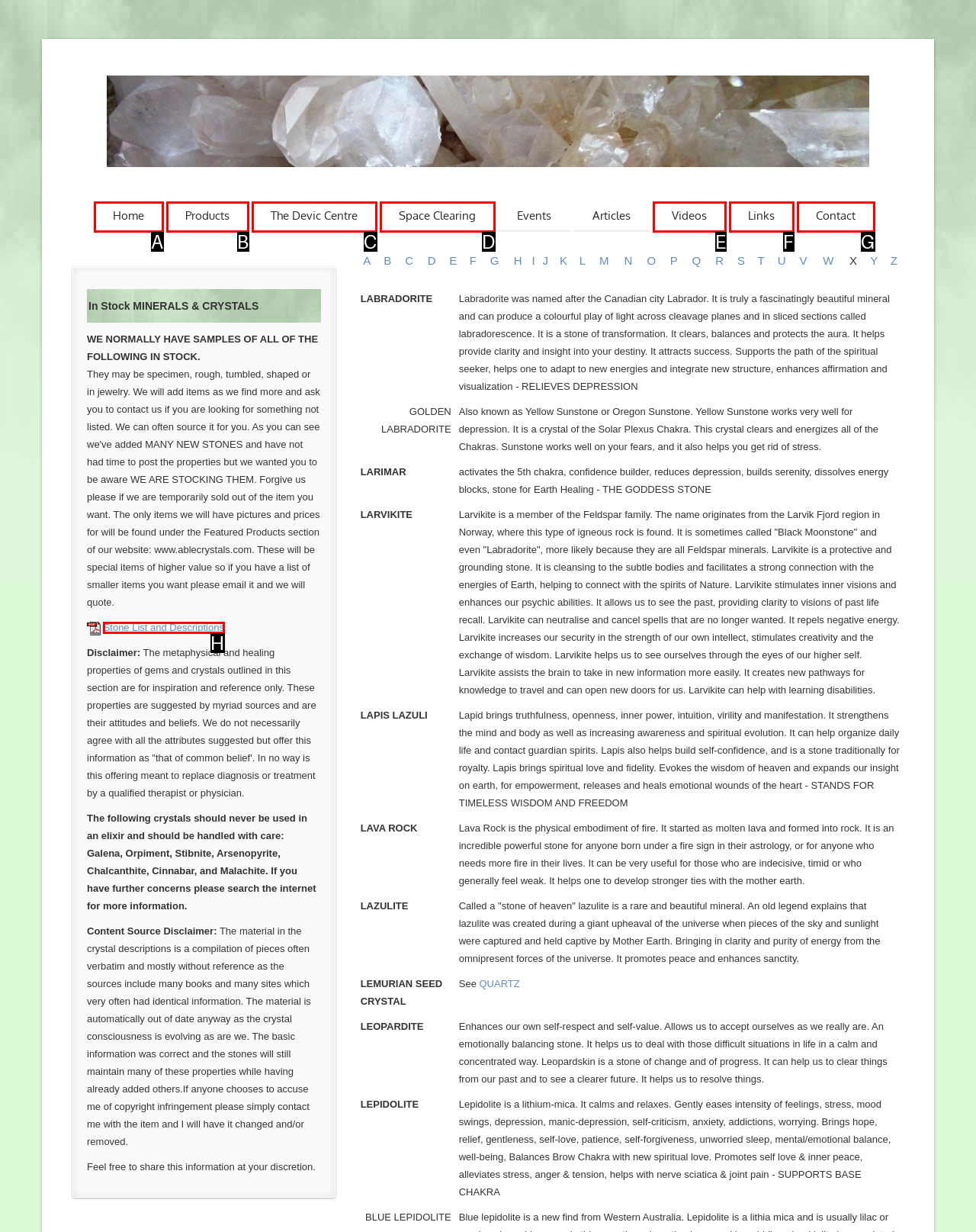Please indicate which option's letter corresponds to the task: View the 'Stone List and Descriptions' page by examining the highlighted elements in the screenshot.

H